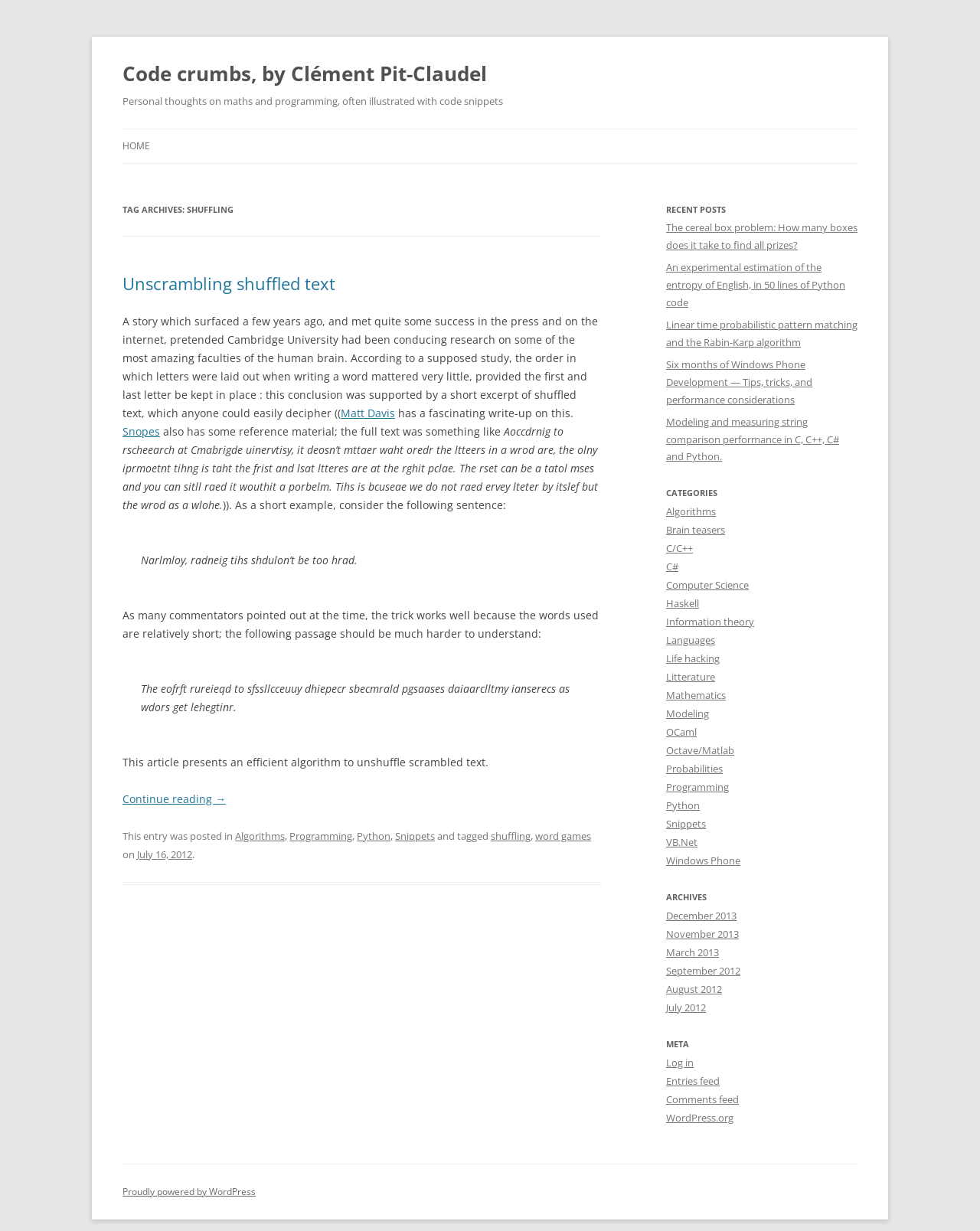Locate the bounding box coordinates of the area you need to click to fulfill this instruction: 'View the 'TAG ARCHIVES: SHUFFLING' section'. The coordinates must be in the form of four float numbers ranging from 0 to 1: [left, top, right, bottom].

[0.125, 0.163, 0.613, 0.178]